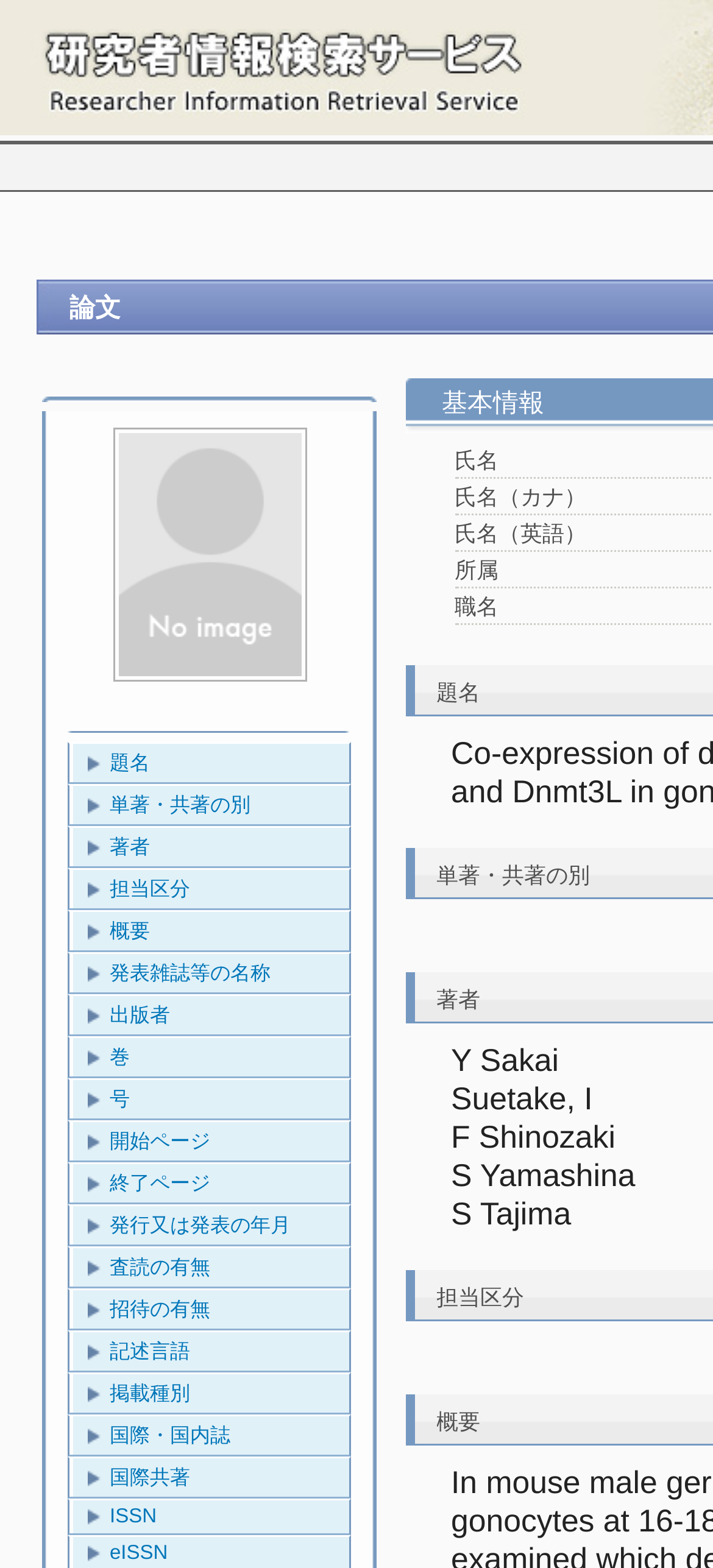Create a detailed description of the webpage's content and layout.

This webpage appears to be a research paper or academic article page. At the top, there is a title "末武 勲（ｽｴﾀｹ ｲｻｵ） ｜ 論文" which is centered. Below the title, there are three images aligned horizontally, taking up about half of the page width.

To the right of the images, there is a list of links, each labeled with a specific field or category, such as "題名" (title), "単著・共著の別" (authorship), "著者" (author), and so on. There are 17 links in total, each positioned below the previous one, forming a vertical list.

On the right side of the page, there are five static text elements, each containing a name, such as "Y Sakai", "Suetake, I", "F Shinozaki", "S Yamashina", and "S Tajima". These names are listed vertically, with a small gap between each name.

There are also two non-descriptive static text elements containing a single whitespace character, positioned above and below the list of names.